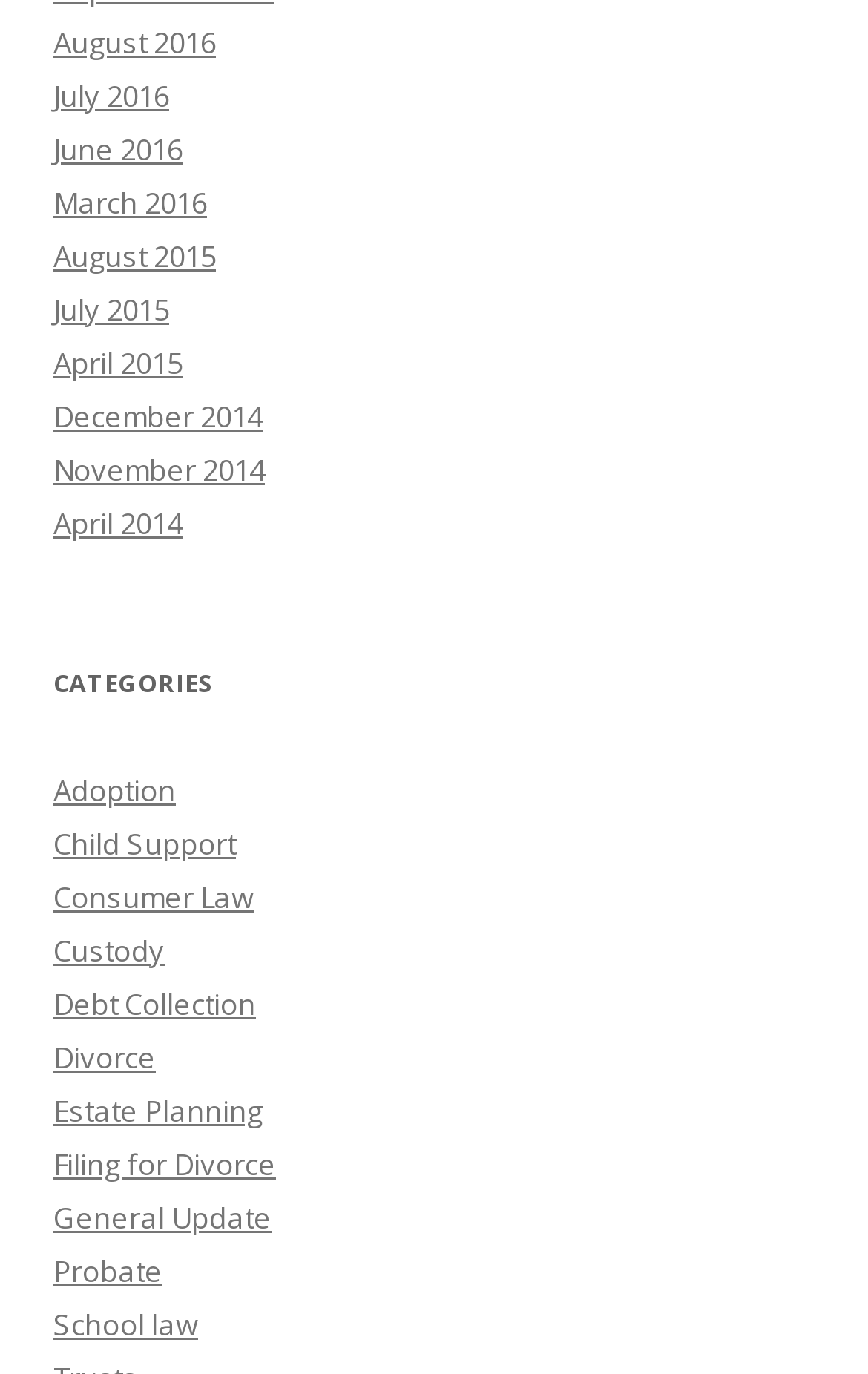What is the earliest month listed?
Based on the image, answer the question in a detailed manner.

I looked at the list of links at the top of the page and found the earliest month listed, which is April 2014.